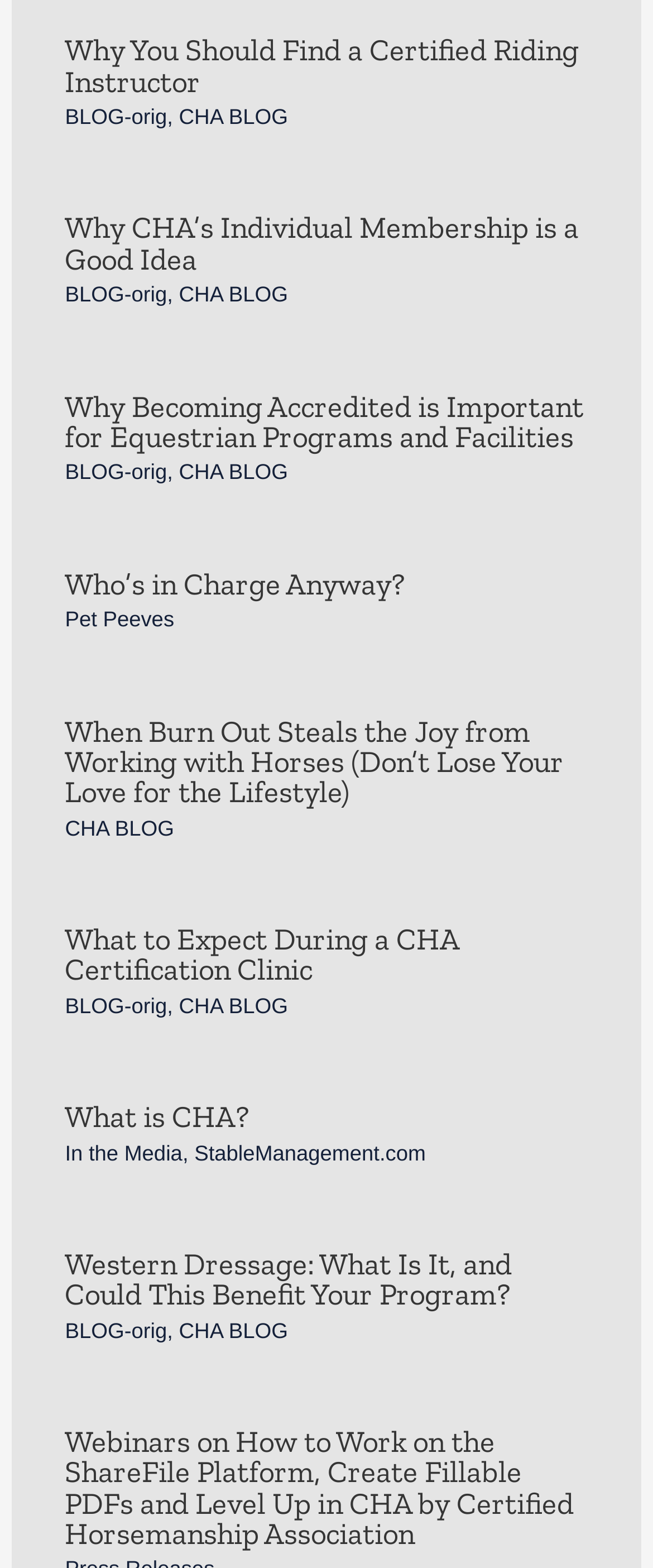What is the topic of the last article on this webpage?
Please ensure your answer to the question is detailed and covers all necessary aspects.

The last article element has a heading element with the text 'Western Dressage: What Is It, and Could This Benefit Your Program?', which indicates that the topic of the last article on this webpage is Western Dressage.